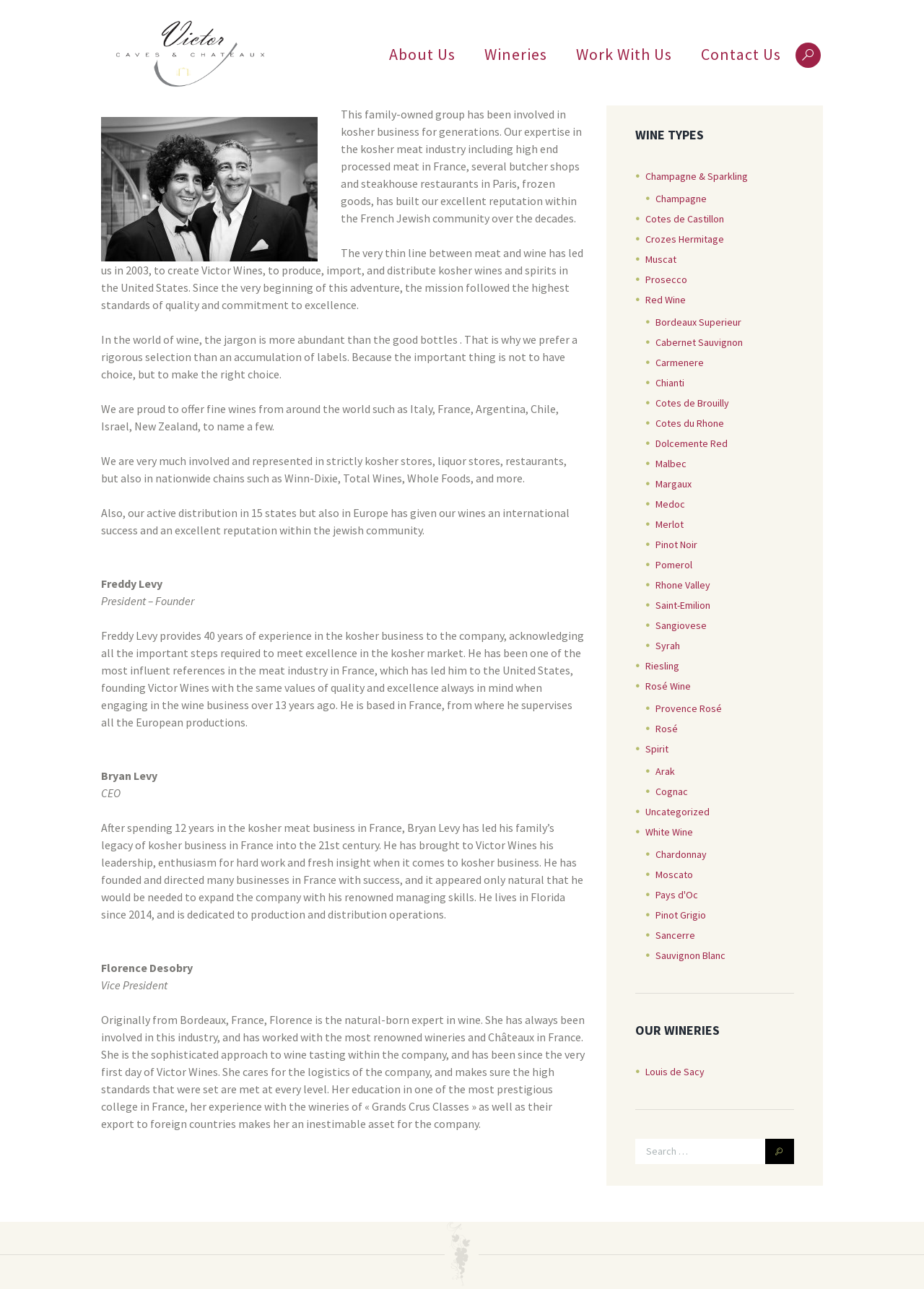What is the name of the Vice President of Victor Caves & Chateau?
Please provide a detailed and comprehensive answer to the question.

The webpage mentions 'Florence Desobry' as the 'Vice President' of Victor Caves & Chateau, indicating that she holds a leadership position in the company.